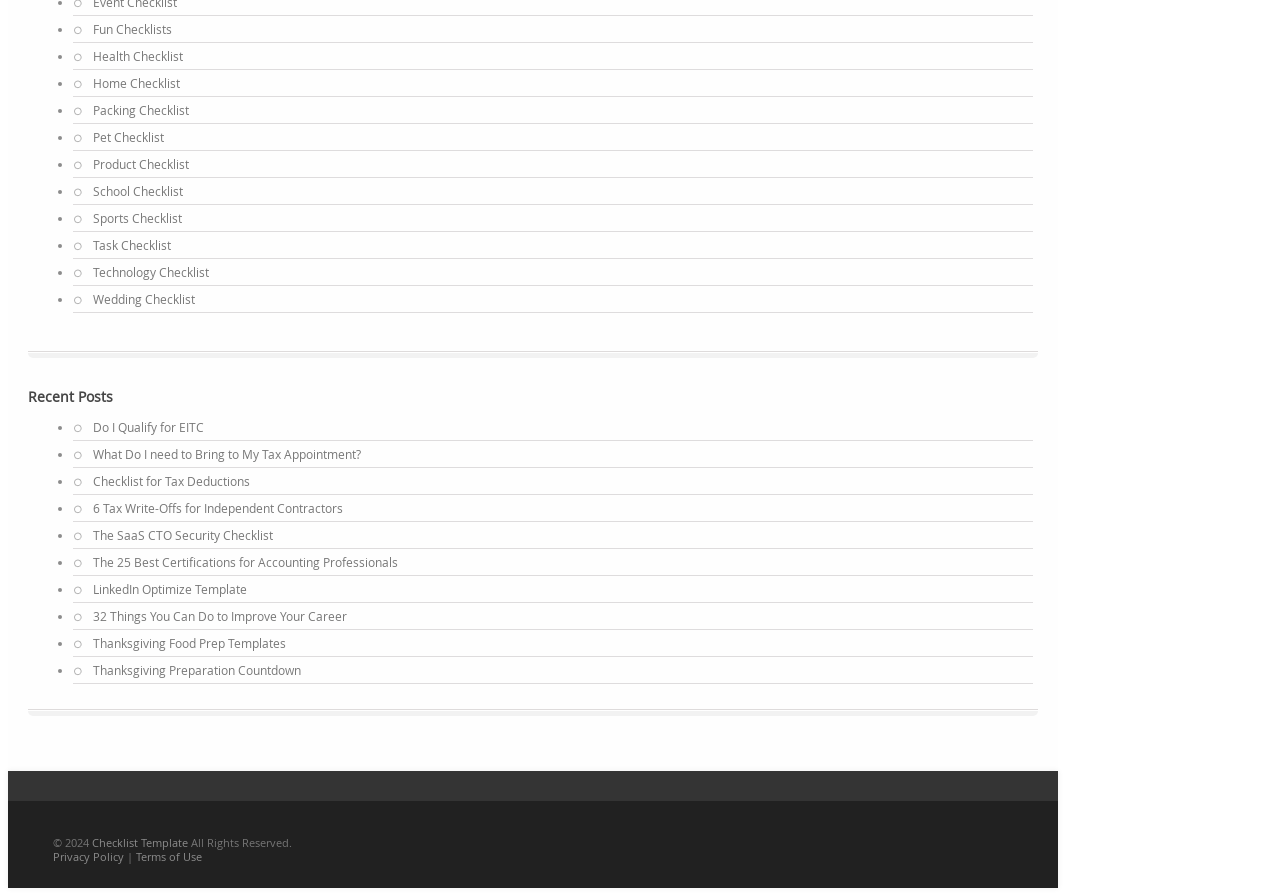Find the bounding box coordinates of the clickable area that will achieve the following instruction: "Click on Fun Checklists".

[0.073, 0.023, 0.134, 0.041]